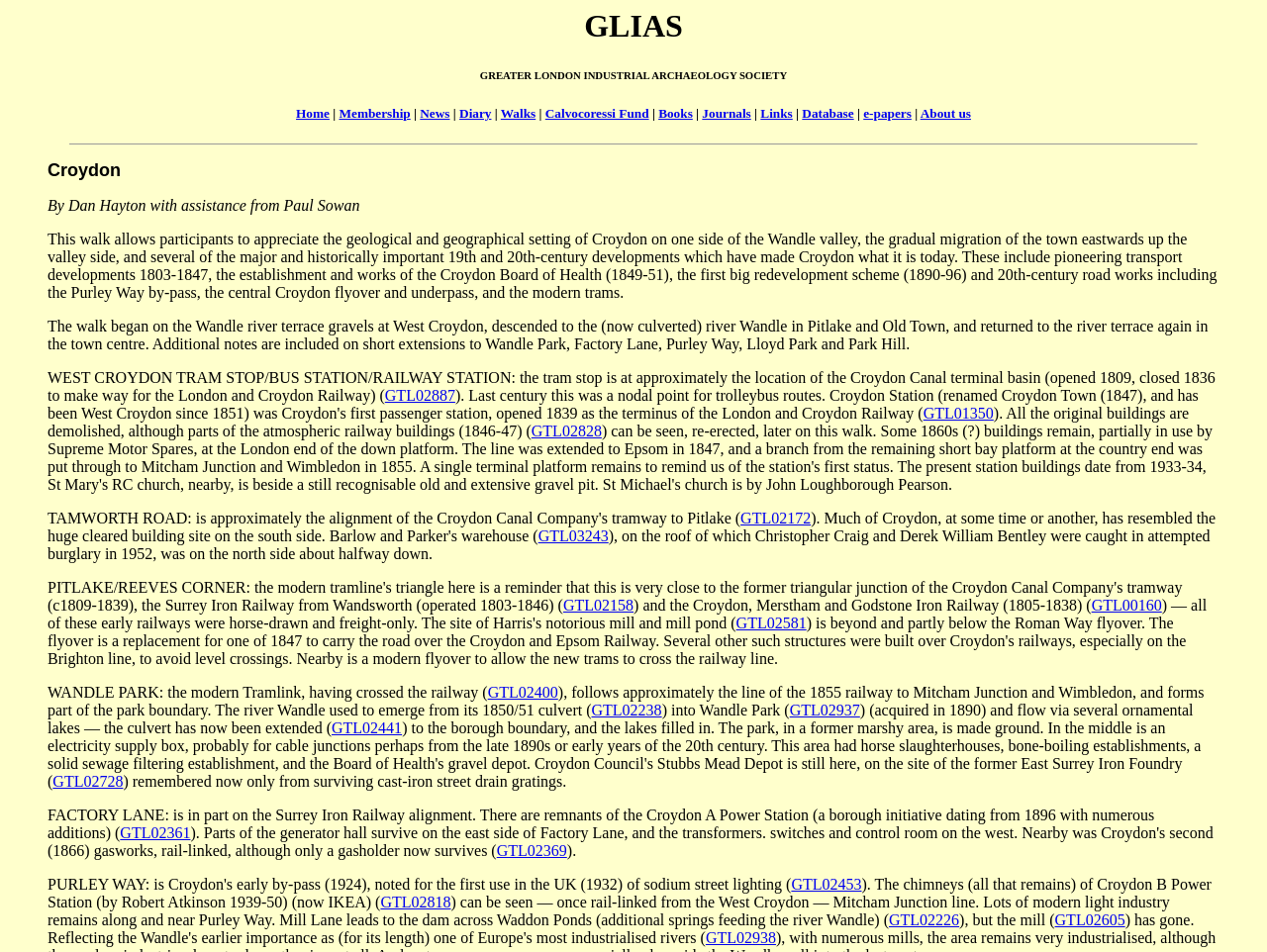Find the bounding box coordinates for the HTML element specified by: "GTL00160".

[0.861, 0.627, 0.917, 0.645]